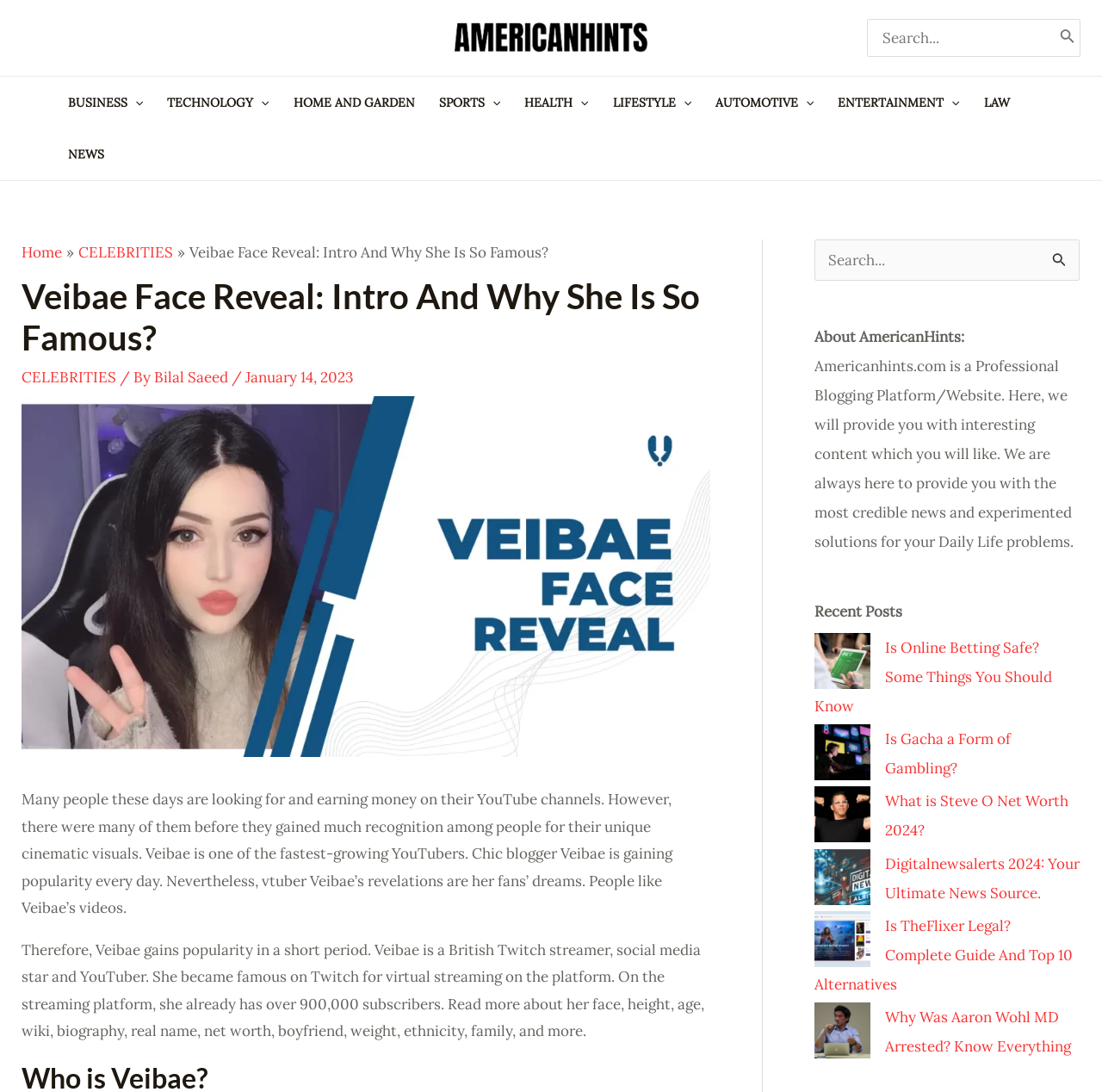Identify the webpage's primary heading and generate its text.

Veibae Face Reveal: Intro And Why She Is So Famous?